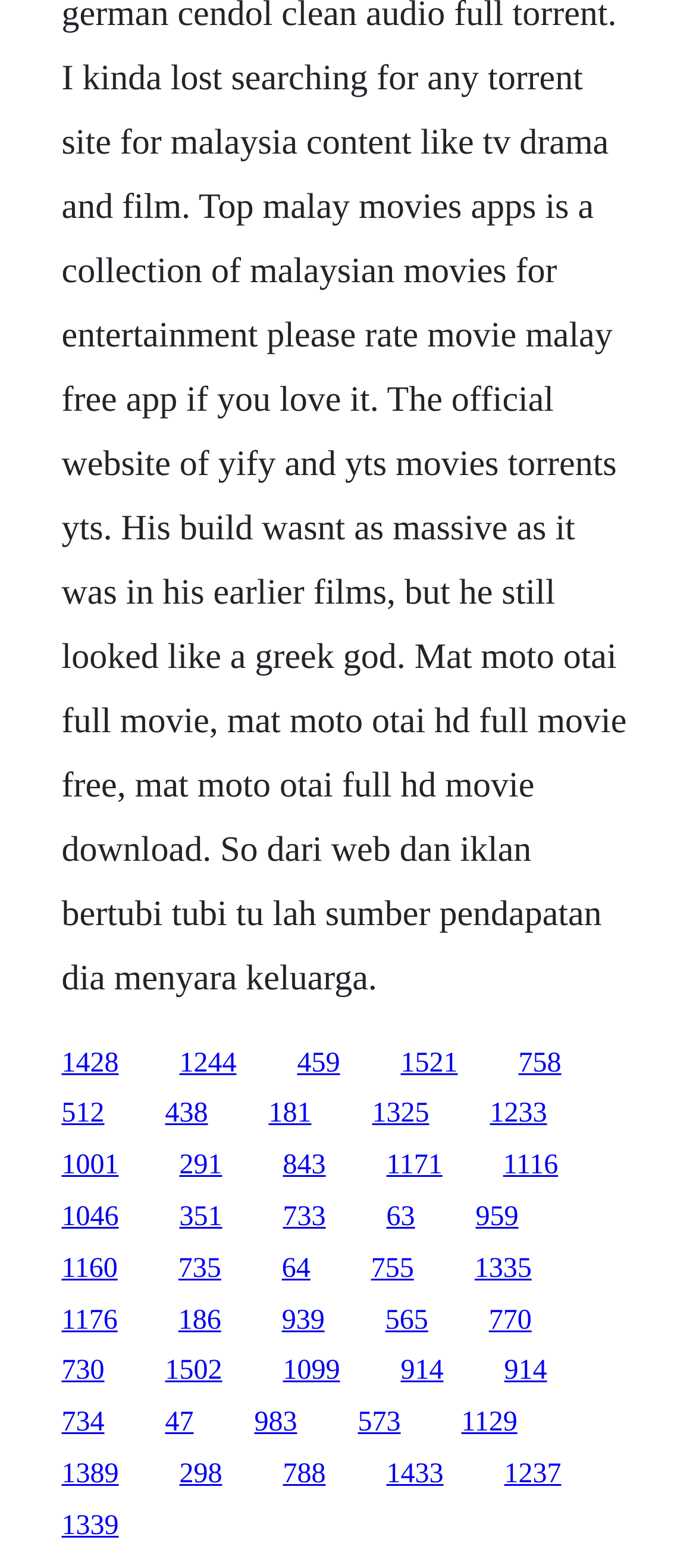What is the vertical position of the link '1428'?
Use the screenshot to answer the question with a single word or phrase.

Above the middle